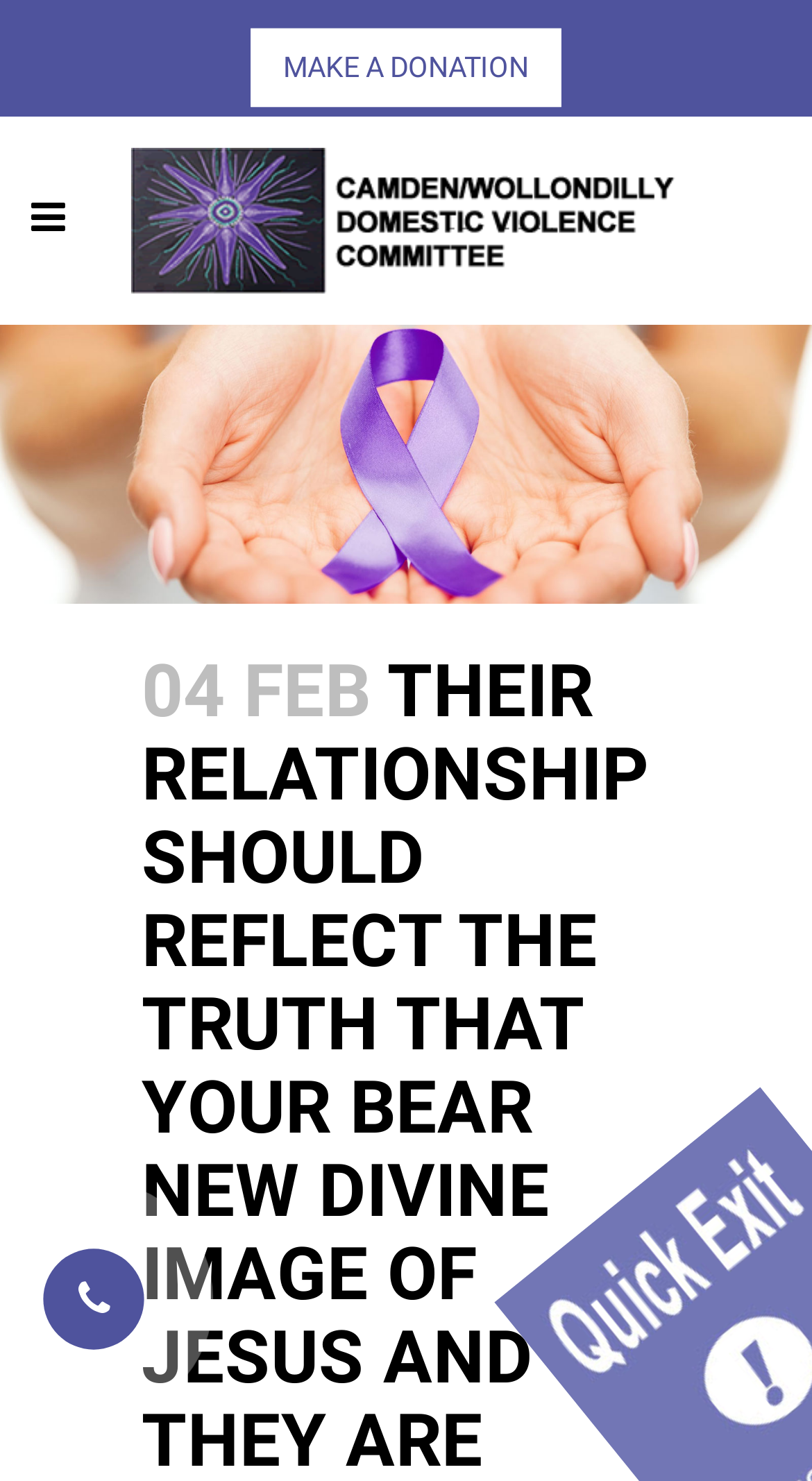Please specify the bounding box coordinates in the format (top-left x, top-left y, bottom-right x, bottom-right y), with all values as floating point numbers between 0 and 1. Identify the bounding box of the UI element described by: alt="Logo"

[0.16, 0.1, 0.84, 0.198]